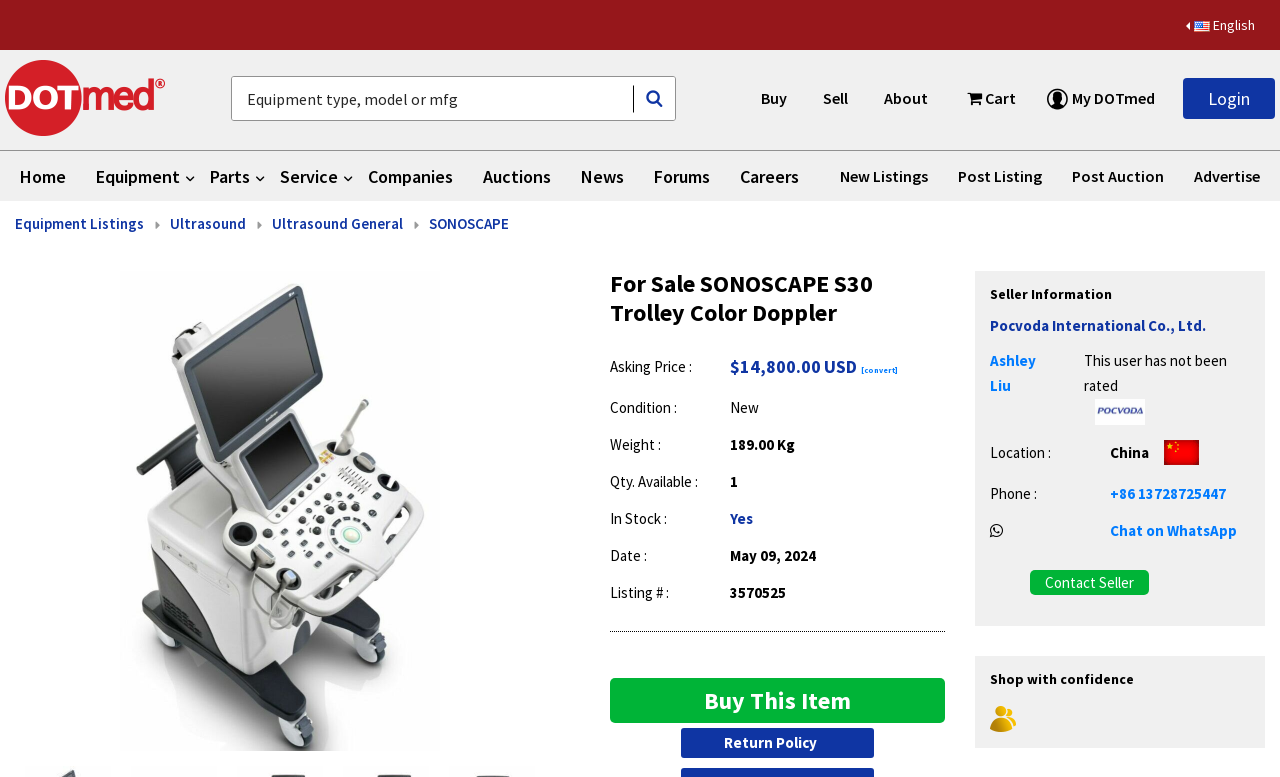Review the image closely and give a comprehensive answer to the question: What is the listing number of the SONOSCAPE S30 Trolley?

The listing number of the SONOSCAPE S30 Trolley can be found in the product description section, where it is listed as '3570525'.